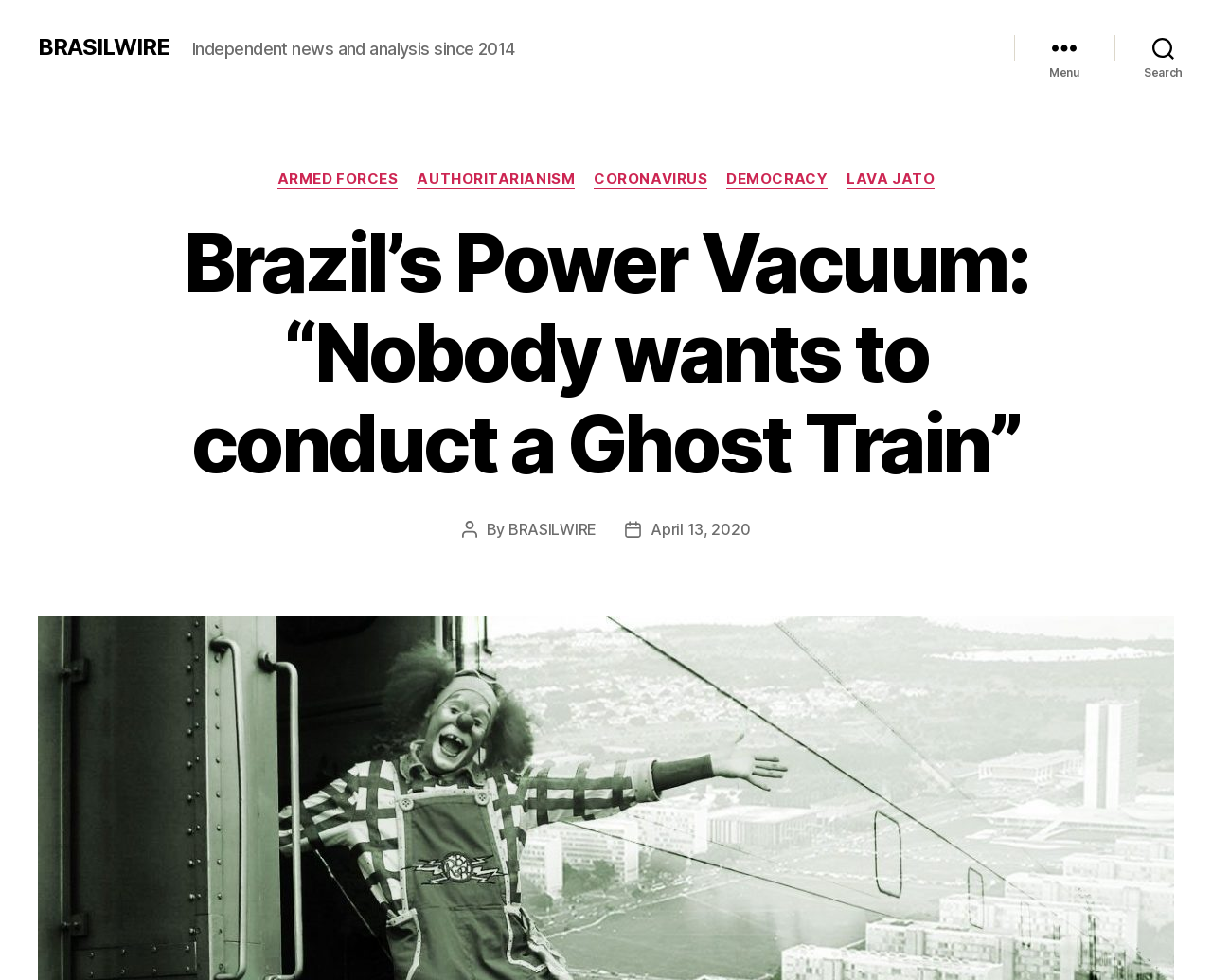Determine the bounding box coordinates for the clickable element required to fulfill the instruction: "Search for something". Provide the coordinates as four float numbers between 0 and 1, i.e., [left, top, right, bottom].

[0.92, 0.027, 1.0, 0.07]